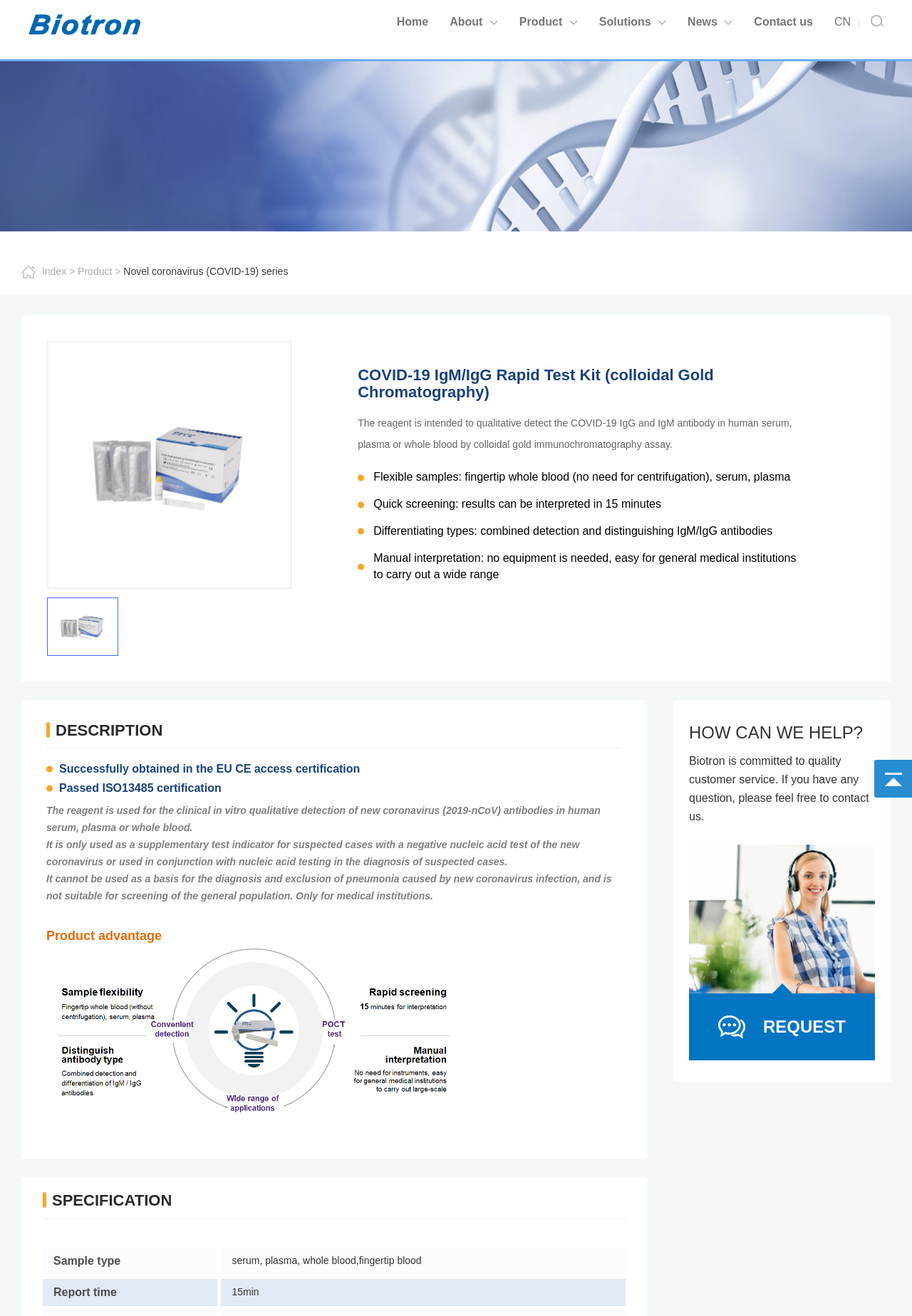Given the element description "Novel coronavirus (COVID-19) series" in the screenshot, predict the bounding box coordinates of that UI element.

[0.135, 0.202, 0.316, 0.21]